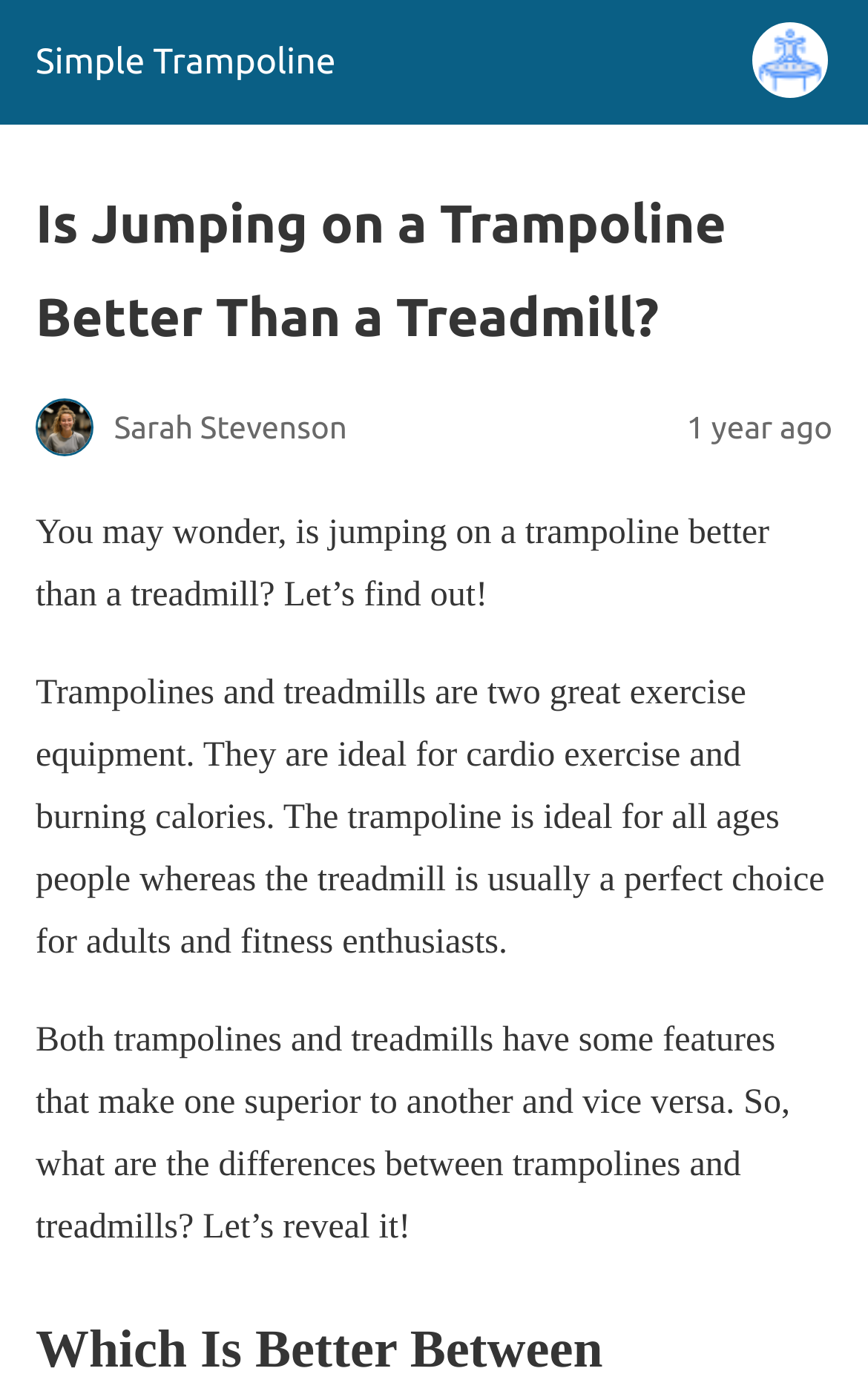What is the topic of the article?
Look at the image and answer the question using a single word or phrase.

Trampolines vs treadmills